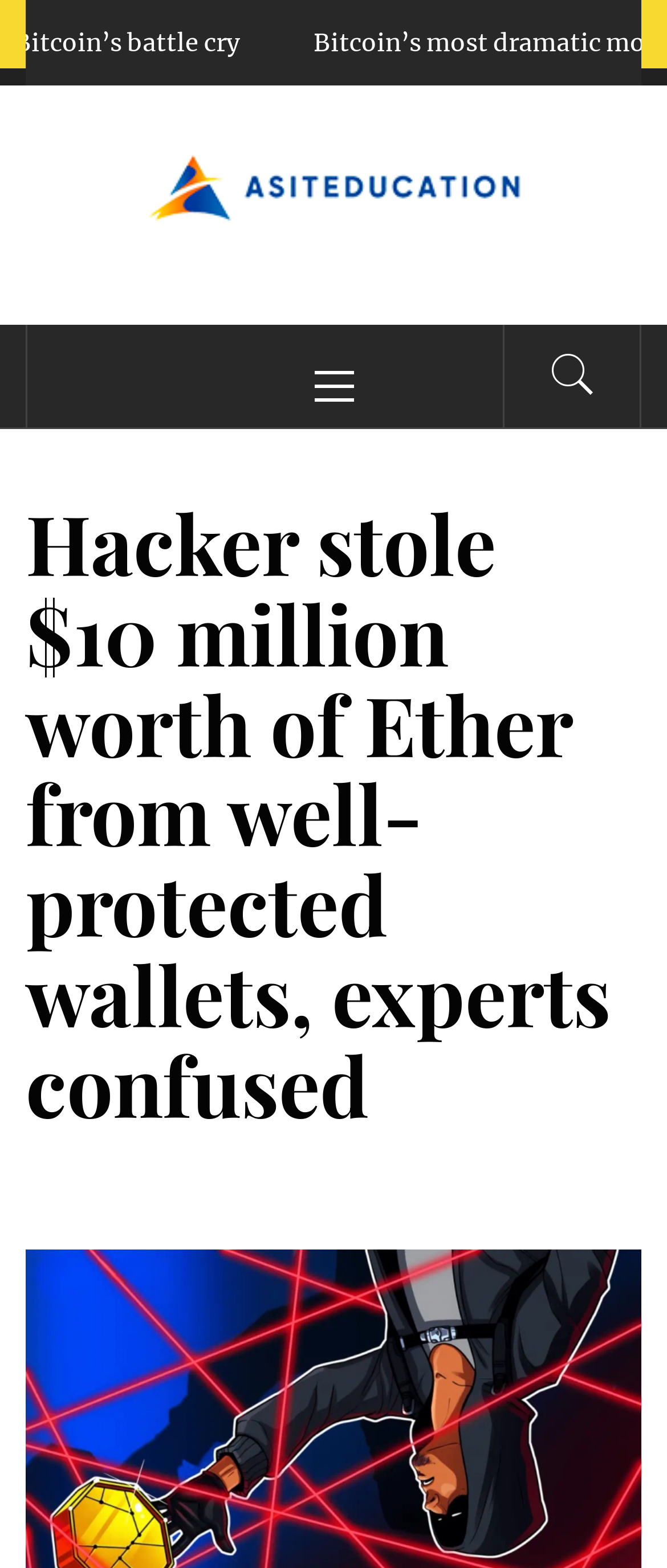Determine the bounding box of the UI element mentioned here: "parent_node: ASITEDUCATION". The coordinates must be in the format [left, top, right, bottom] with values ranging from 0 to 1.

[0.038, 0.098, 0.962, 0.142]